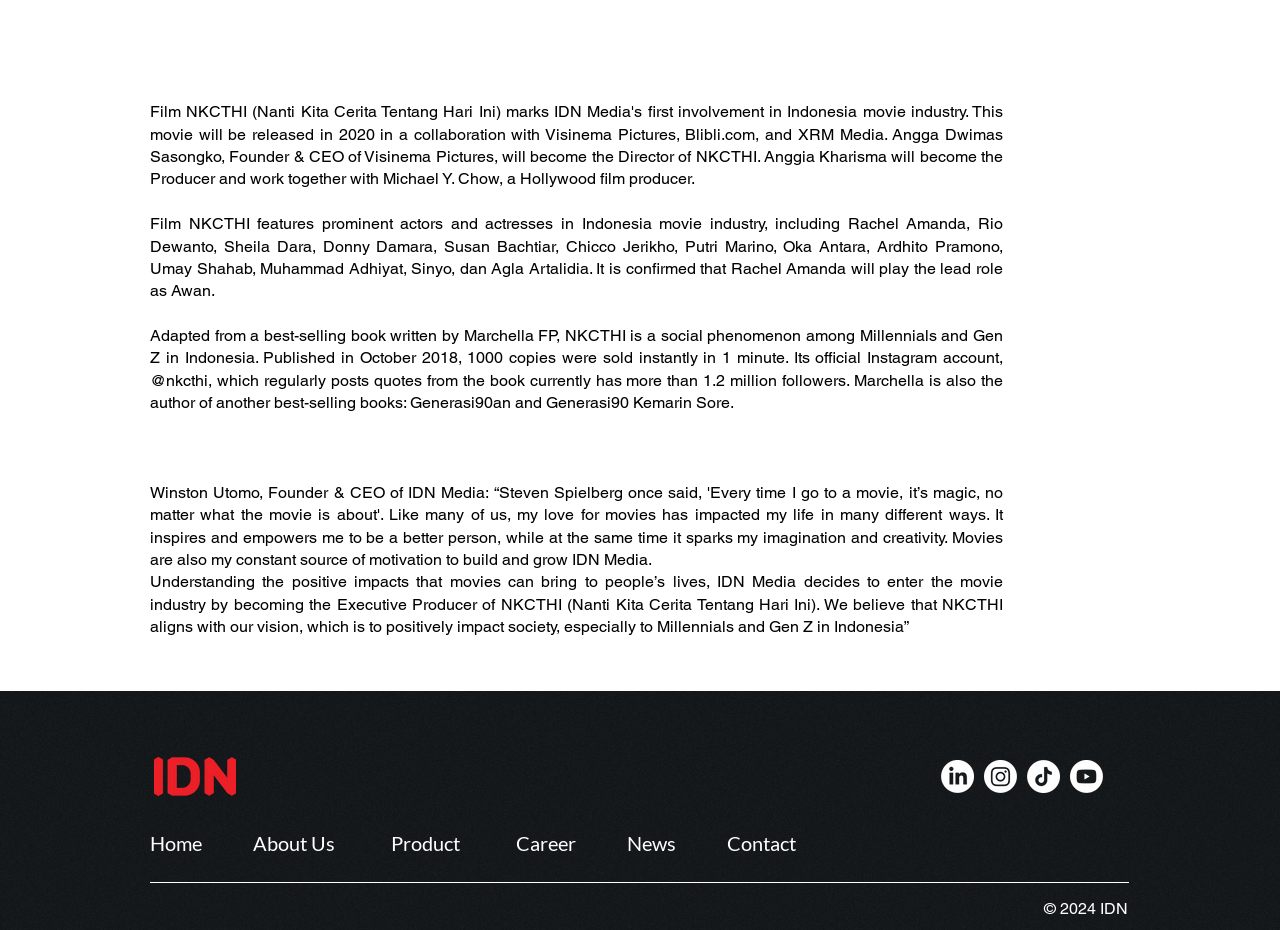Extract the bounding box coordinates of the UI element described by: "aria-label="Instagram"". The coordinates should include four float numbers ranging from 0 to 1, e.g., [left, top, right, bottom].

[0.769, 0.817, 0.795, 0.852]